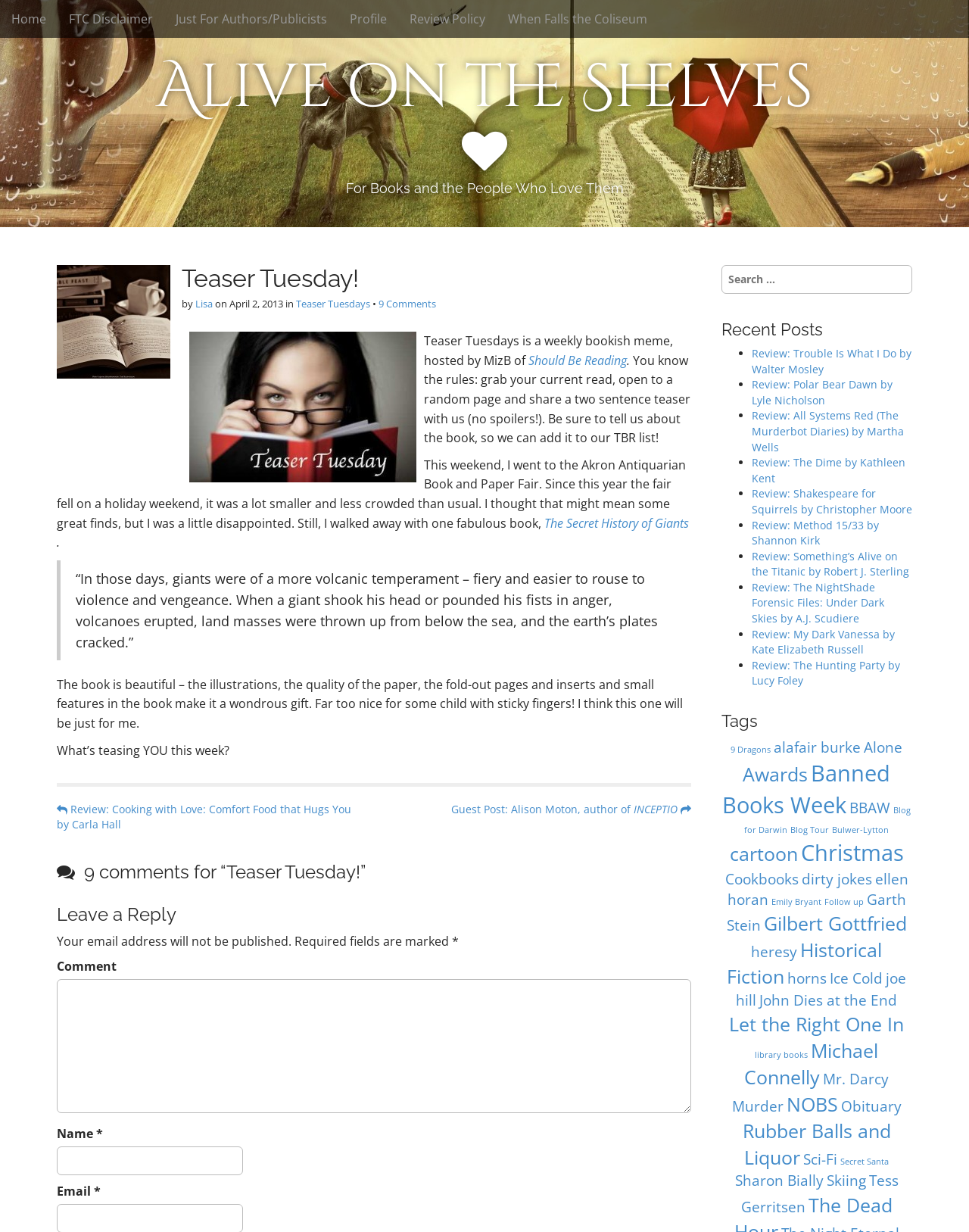From the webpage screenshot, predict the bounding box of the UI element that matches this description: "The Secret History of Giants".

[0.562, 0.418, 0.711, 0.431]